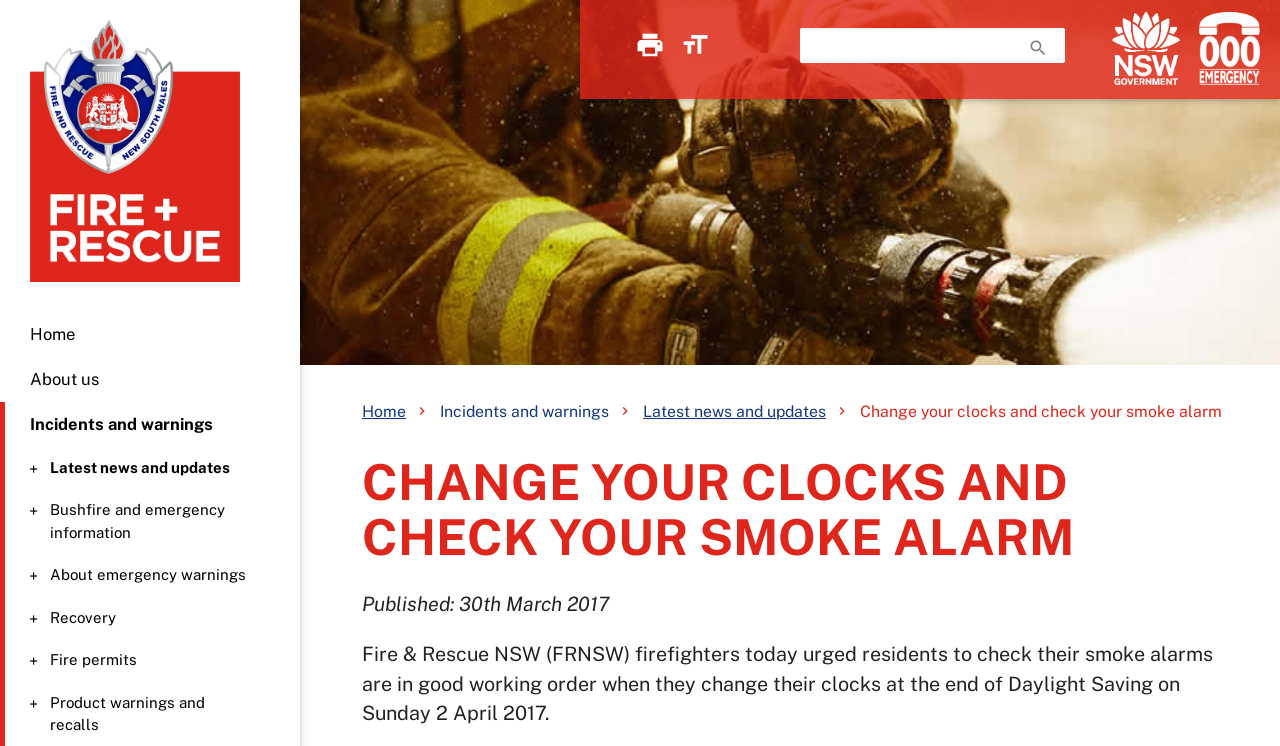Illustrate the webpage's structure and main components comprehensively.

The webpage is about Fire and Rescue NSW (FRNSW) and their reminder to check smoke alarms when changing clocks at the end of Daylight Saving. 

At the top of the page, there is a navigation section with a search form, which includes a search box and a "Search our website" label. To the right of the search form, there are three links: "NSW Government", "Triple Zero (000)", and "Home". 

Below the navigation section, there are several links and text elements arranged vertically. On the left side, there are links to "About us", "Incidents and warnings", and other related topics. On the right side, there is a heading "CHANGE YOUR CLOCKS AND CHECK YOUR SMOKE ALARM" followed by a publication date and a paragraph of text. The text explains that FRNSW firefighters are urging residents to check their smoke alarms when they change their clocks at the end of Daylight Saving. 

There are a total of 7 links on the left side and 5 links on the right side, all of which are related to fire and rescue services, incidents, and warnings.